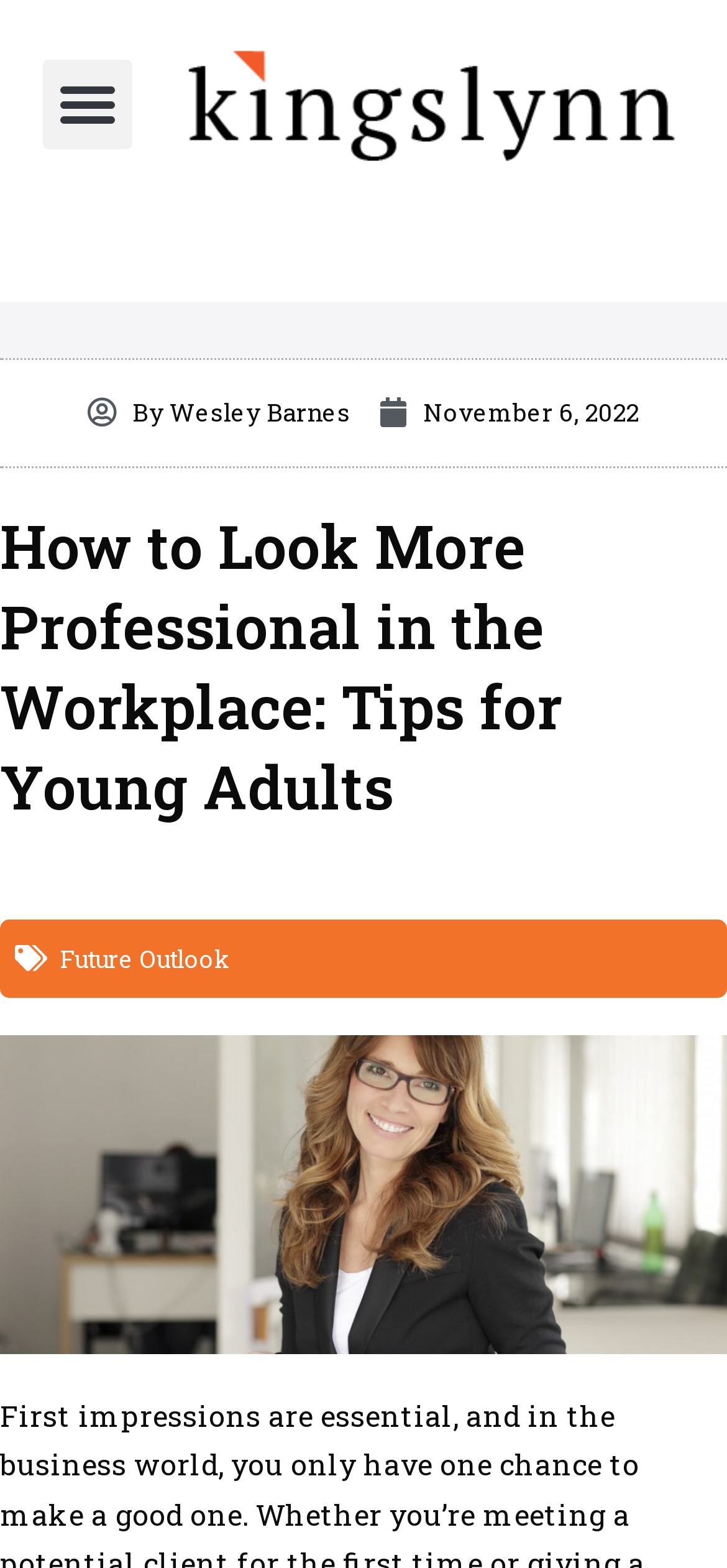Summarize the webpage in an elaborate manner.

The webpage is about providing tips on how to look more professional in the workplace, specifically targeting young adults. At the top left corner, there is a button labeled "Menu Toggle" that is not expanded. Next to it, on the top center, is the Kingslynn logo, which is an image linked to the website's homepage. 

Below the logo, there are two links: one indicating the author's name, "By Wesley Barnes", and another showing the publication date, "November 6, 2022". The publication date is further detailed with a time element.

The main content of the webpage is headed by a title, "How to Look More Professional in the Workplace: Tips for Young Adults", which spans the entire width of the page. 

On the left side, there is a link to "Future Outlook", which is positioned above an image of a professional woman. This image takes up the full width of the page and is placed below the main title.